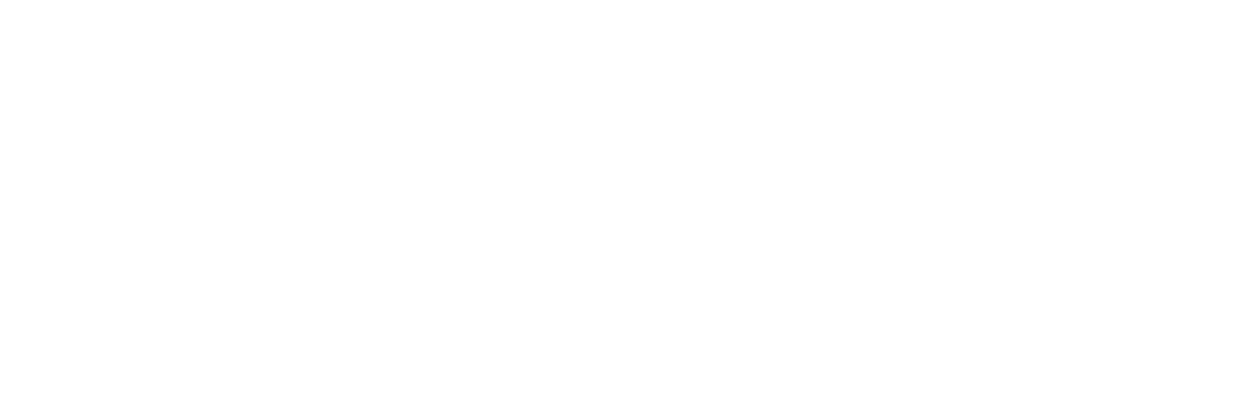Please respond to the question with a concise word or phrase:
What is the significance of the couple's first dance?

Beginning of married life